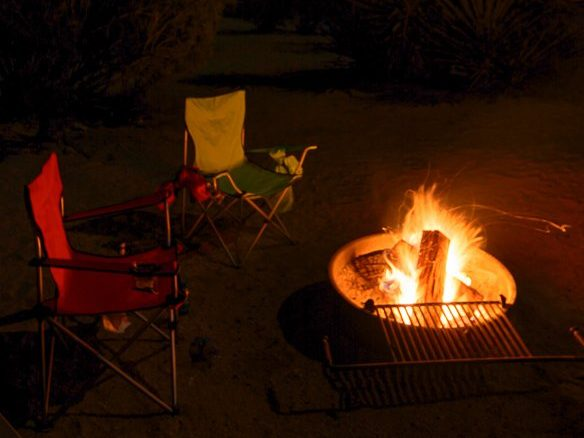Provide an in-depth description of the image you see.

In this serene nighttime camping scene, two folding chairs—one red and one green—are set beside a glowing campfire surrounded by a metal fire ring. The fire crackles warmly, illuminating the area with flickering flames that dance above a few logs and burning embers. A metal grill rests above the fire, likely used for cooking or to better contain the fire, highlighting the importance of minimizing campfire impact in natural areas. The dark, shadowy background features outlines of shrubs or bushes, emphasizing the peaceful isolation of the campsite. This image reflects key camping principles, such as using established fire setups and keeping fires small to preserve the surrounding ecosystem.